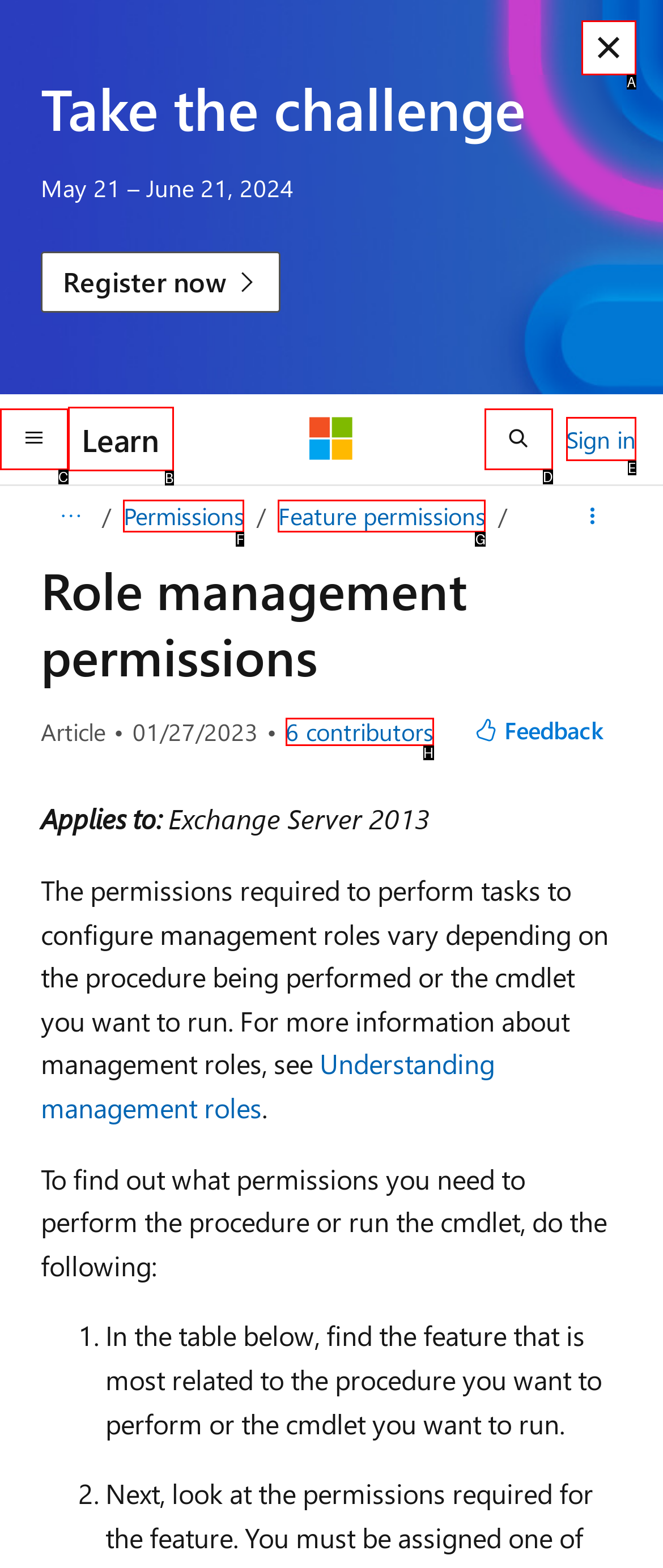Find the HTML element that matches the description: Learn. Answer using the letter of the best match from the available choices.

B